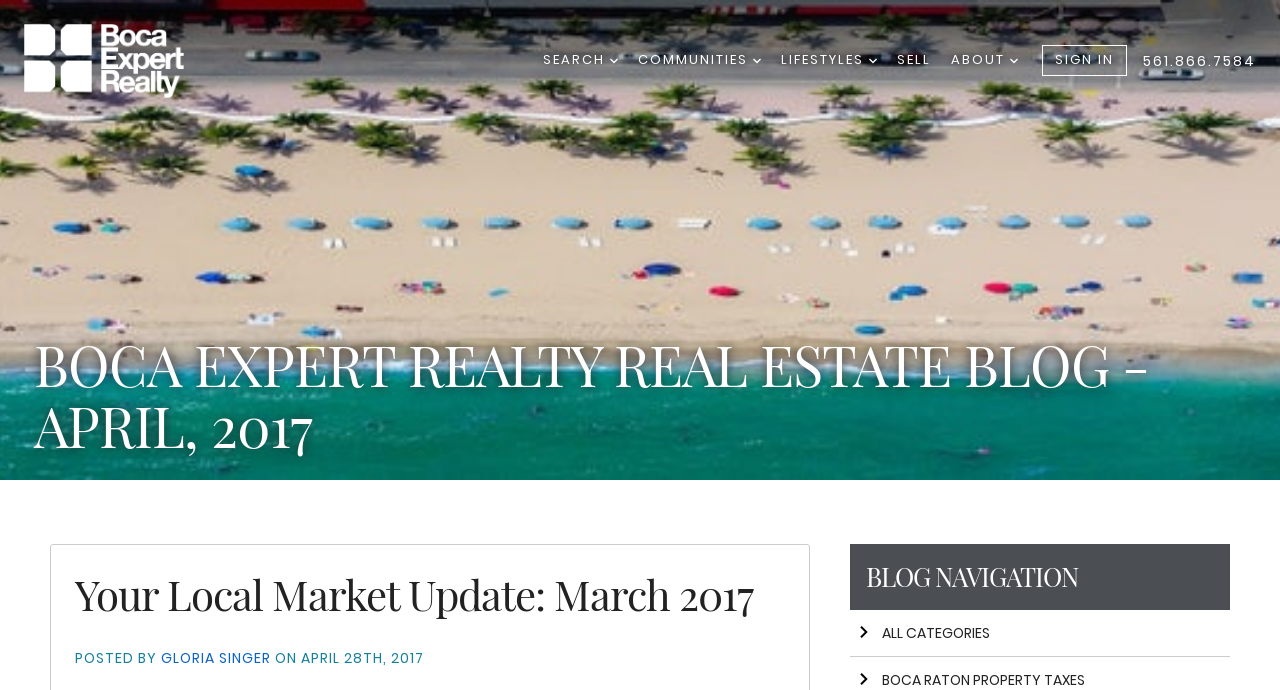Give a one-word or short phrase answer to this question: 
What is the name of the real estate blog?

Boca Expert Realty Real Estate Blog